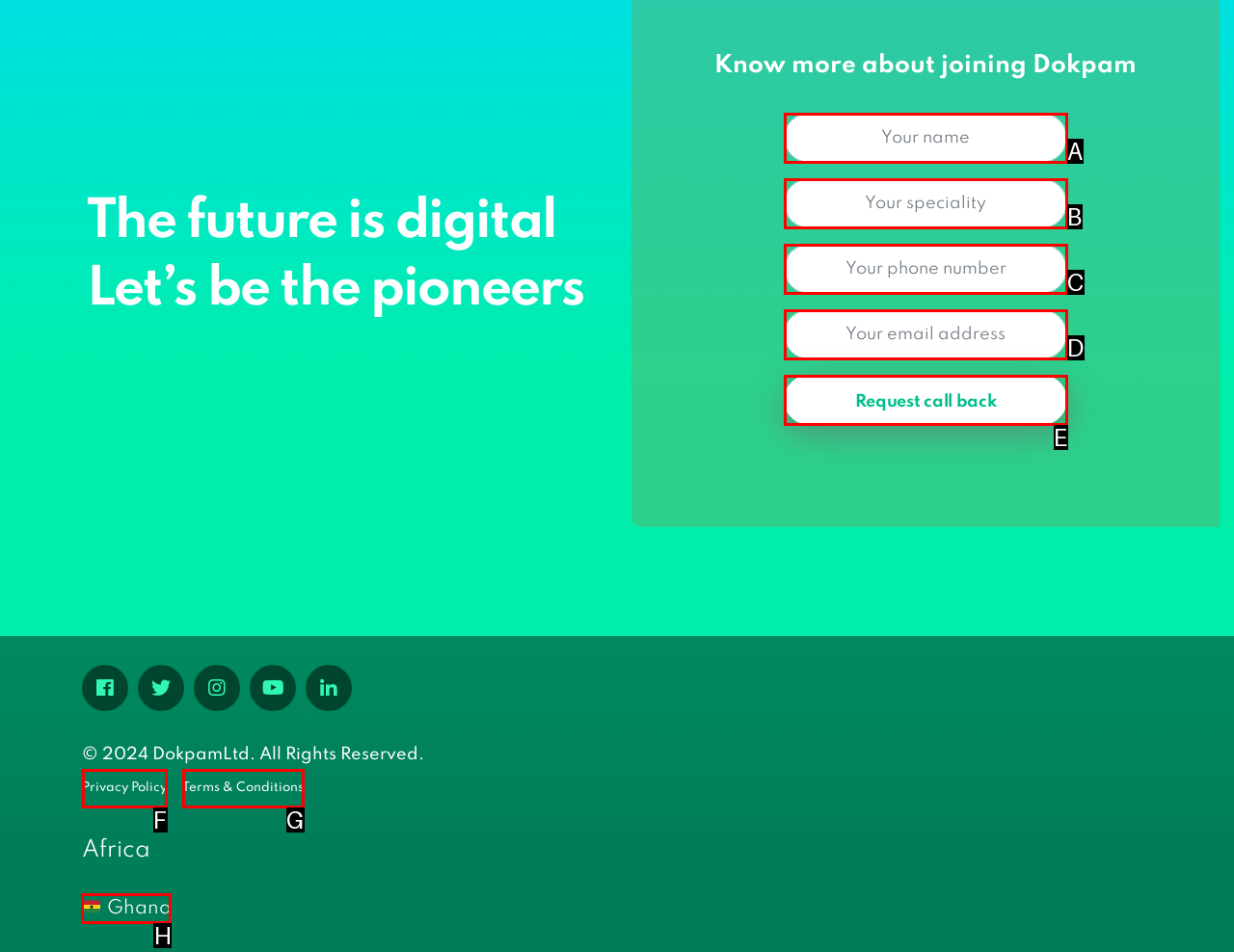Identify the HTML element to click to execute this task: Select Ghana Respond with the letter corresponding to the proper option.

H